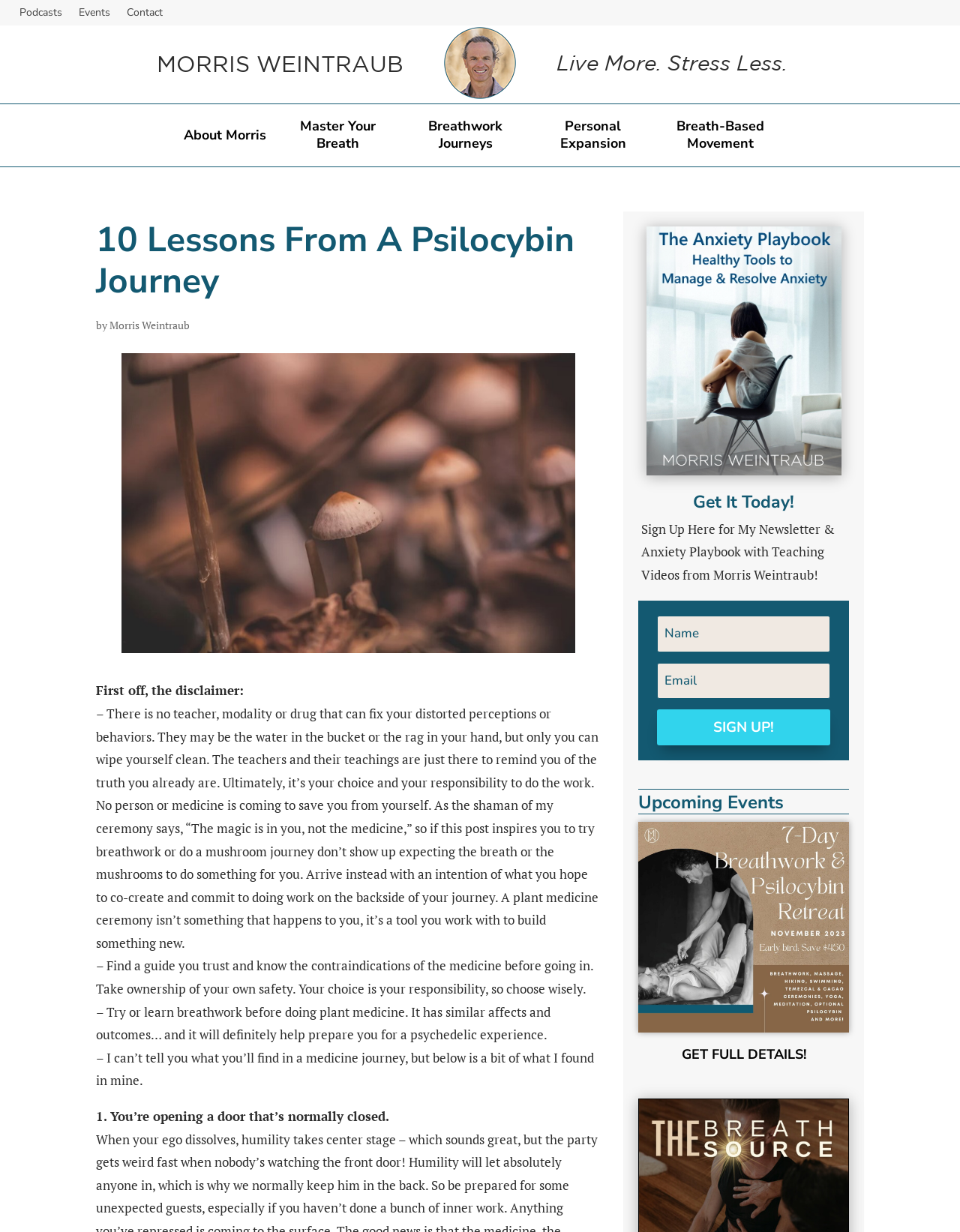Determine the bounding box coordinates of the region to click in order to accomplish the following instruction: "Click on the 'Menu' link". Provide the coordinates as four float numbers between 0 and 1, specifically [left, top, right, bottom].

None